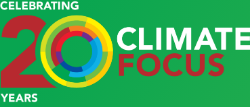How many colors are used in the circular emblem?
With the help of the image, please provide a detailed response to the question.

The caption describes the circular emblem as composed of colorful segments, specifically mentioning red, yellow, blue, and green, which implies that there are four distinct colors used in the emblem.